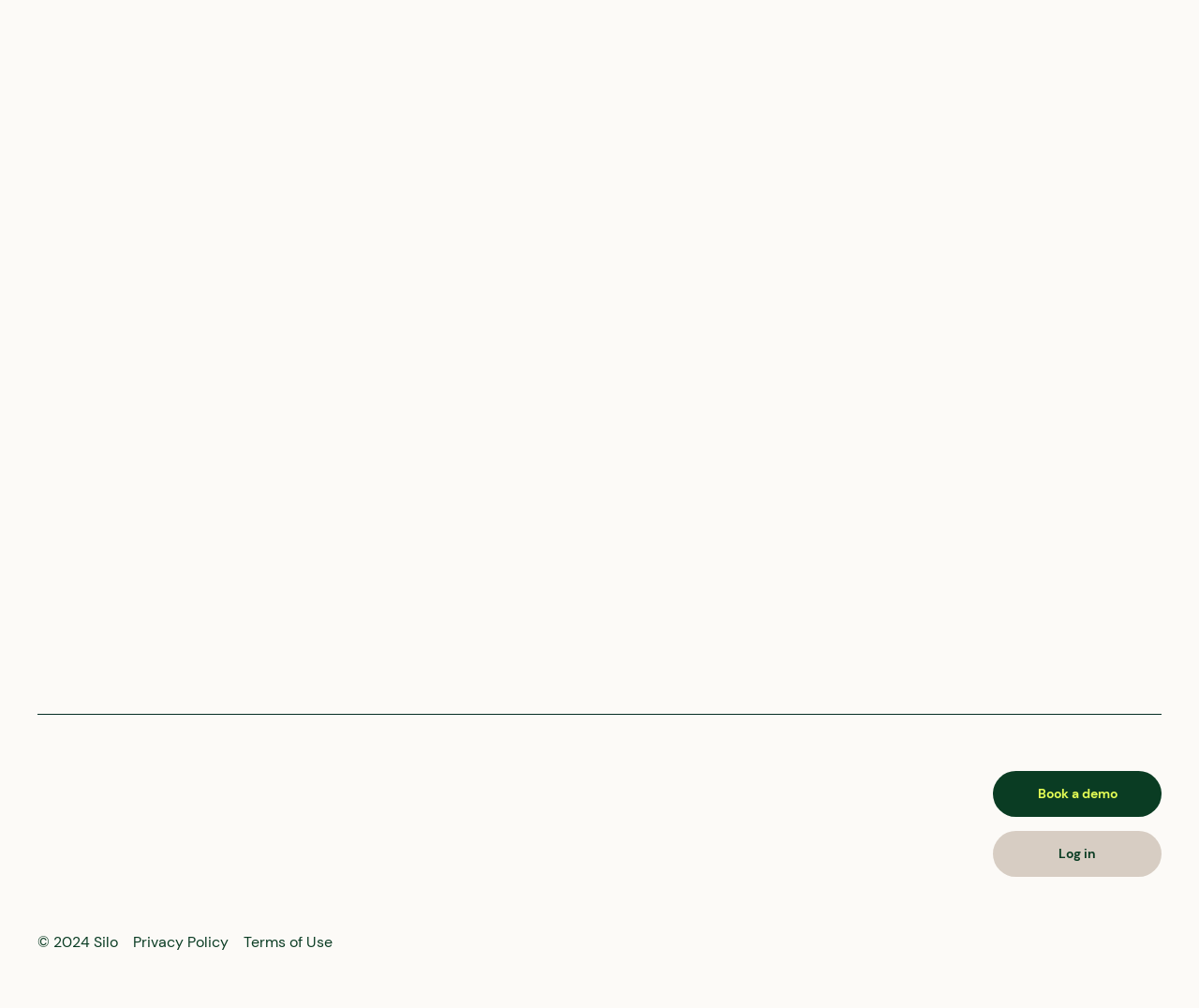What is the purpose of the link 'Privacy Policy'?
Using the visual information, respond with a single word or phrase.

To view privacy policy